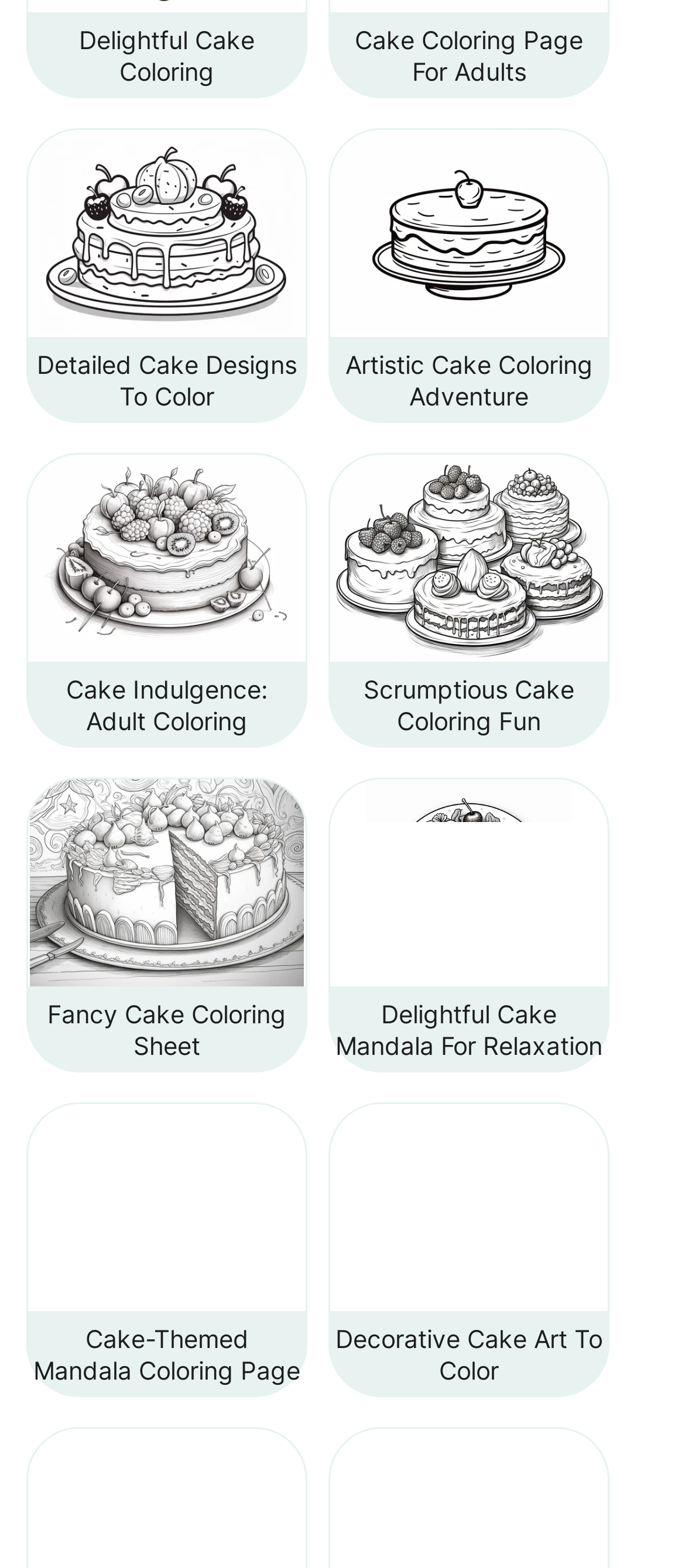Identify the bounding box coordinates for the region of the element that should be clicked to carry out the instruction: "Have scrumptious cake coloring fun". The bounding box coordinates should be four float numbers between 0 and 1, i.e., [left, top, right, bottom].

[0.479, 0.289, 0.89, 0.482]